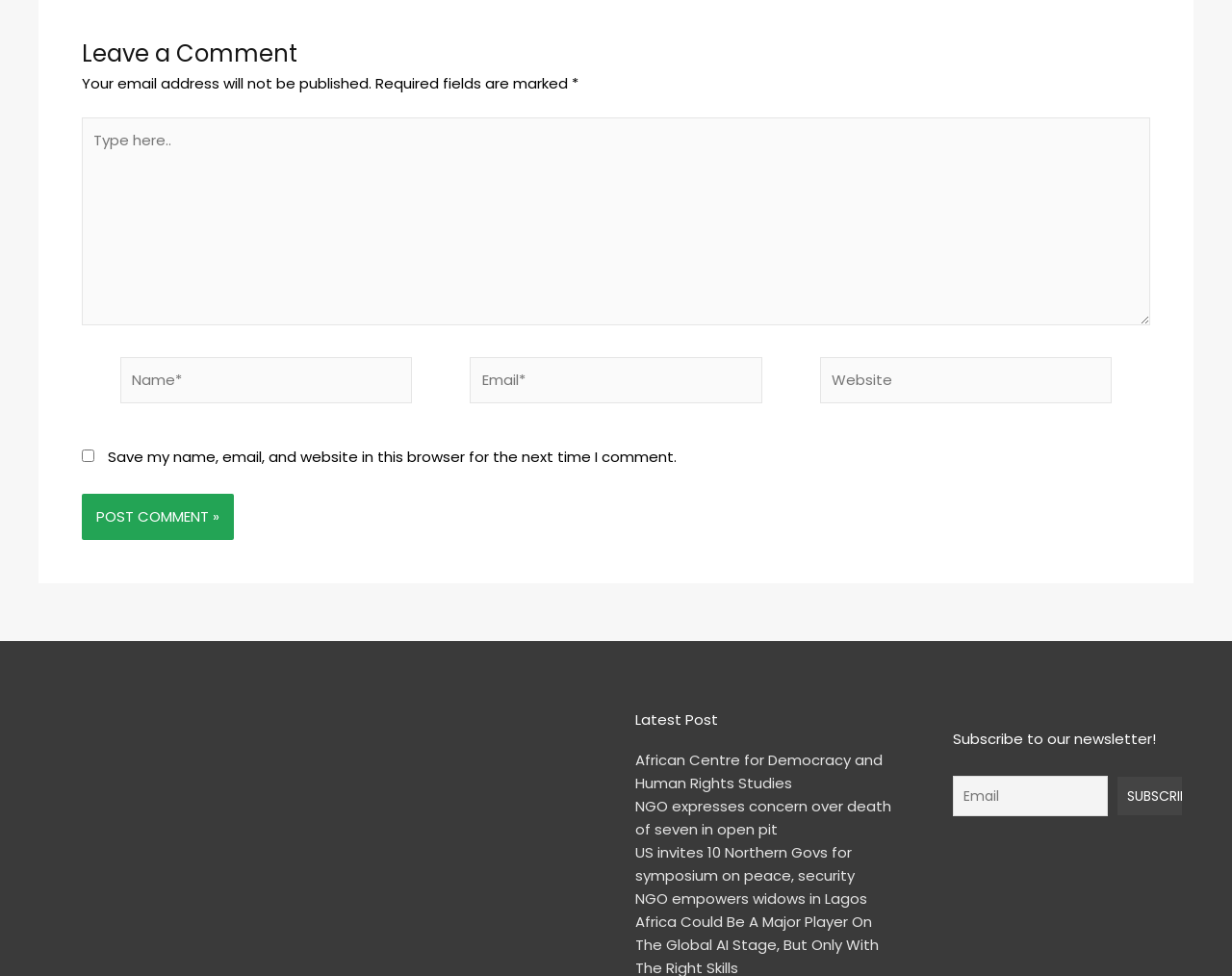Provide the bounding box coordinates of the area you need to click to execute the following instruction: "Leave a comment".

[0.066, 0.035, 0.934, 0.074]